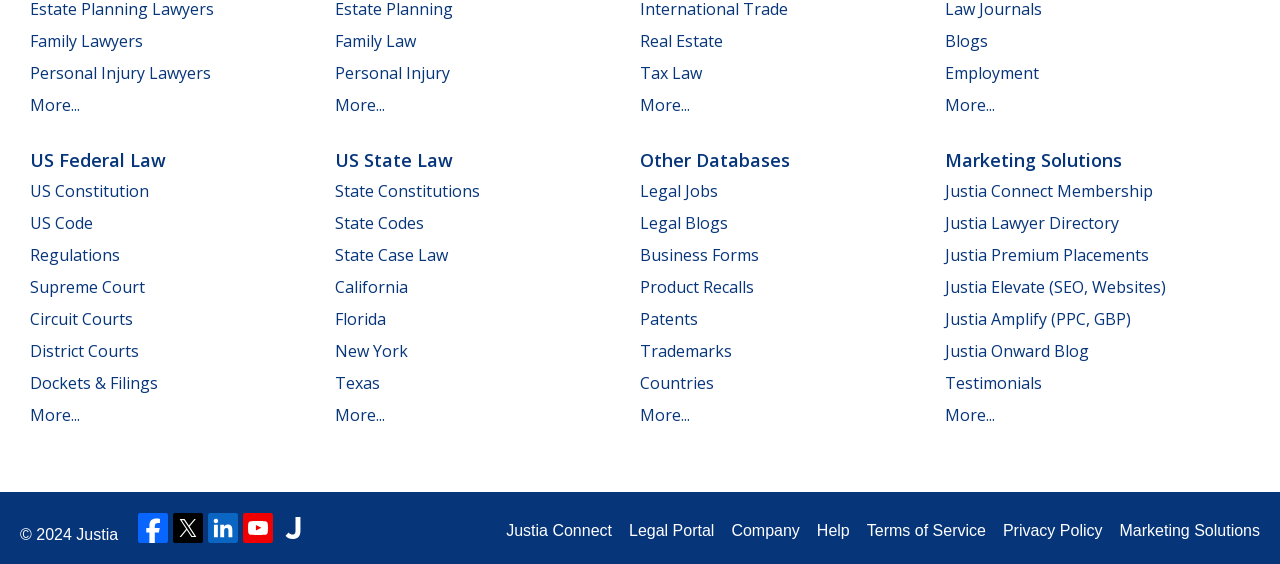Could you please study the image and provide a detailed answer to the question:
What is the second US Federal Law link?

In the section dedicated to US Federal Law, we can see a list of links, including 'US Federal Law', 'US Constitution', 'US Code', and others. The second link in this list is 'US Constitution'.